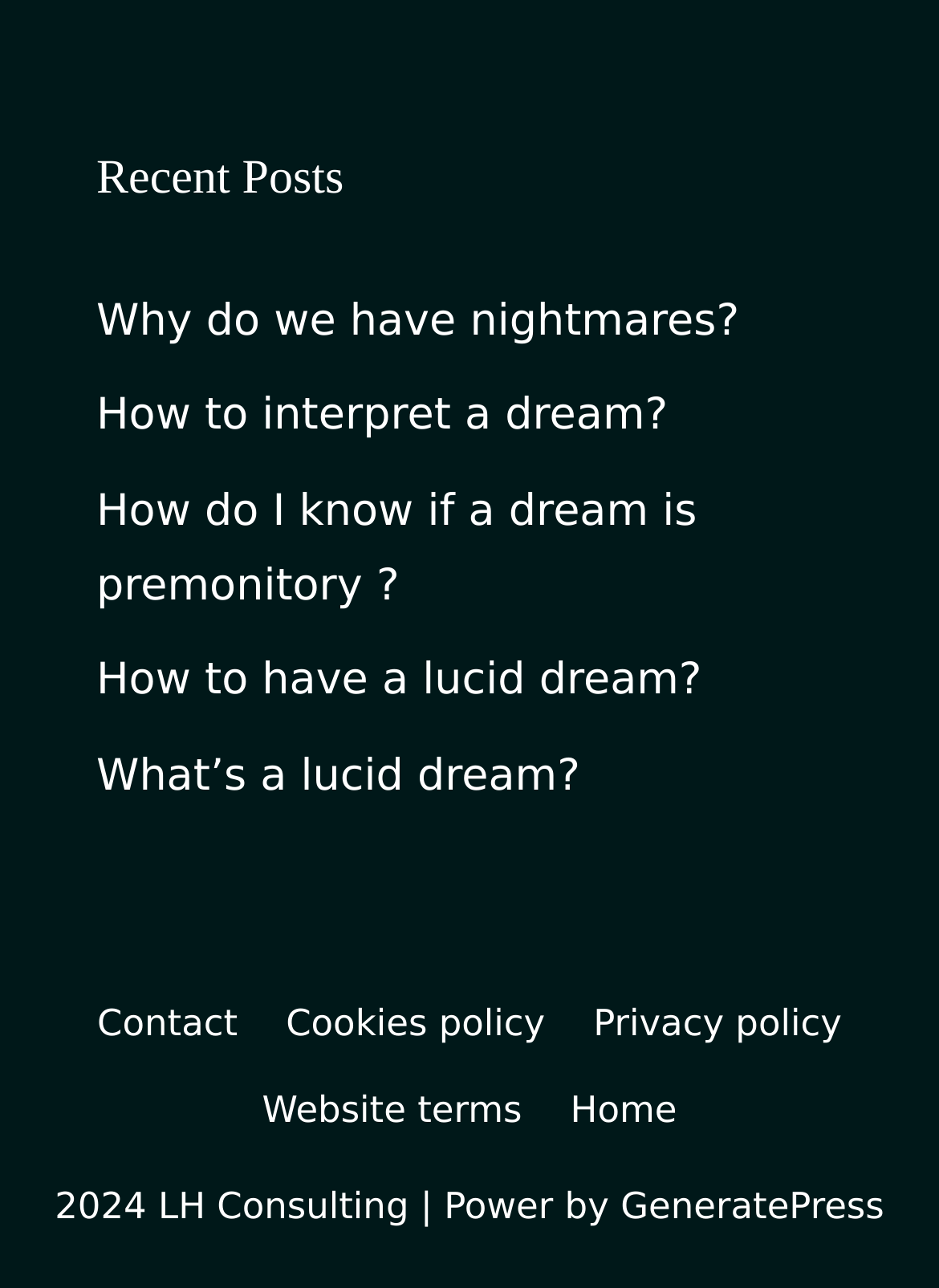Please specify the bounding box coordinates of the region to click in order to perform the following instruction: "View recent posts".

[0.103, 0.11, 0.897, 0.166]